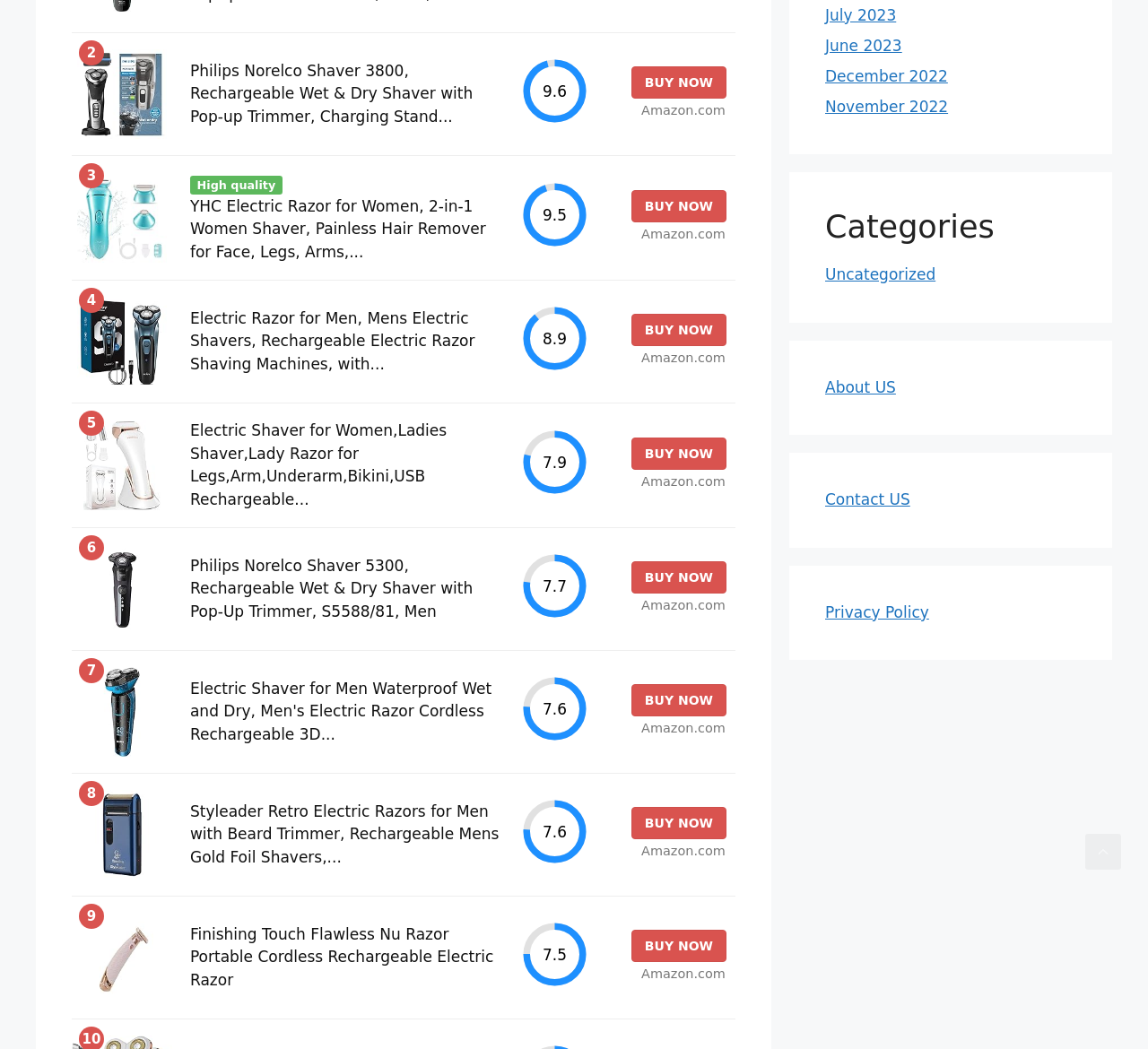Locate the bounding box coordinates of the segment that needs to be clicked to meet this instruction: "Click the 'BUY NOW' button for Philips Norelco Shaver 3800".

[0.55, 0.064, 0.633, 0.094]